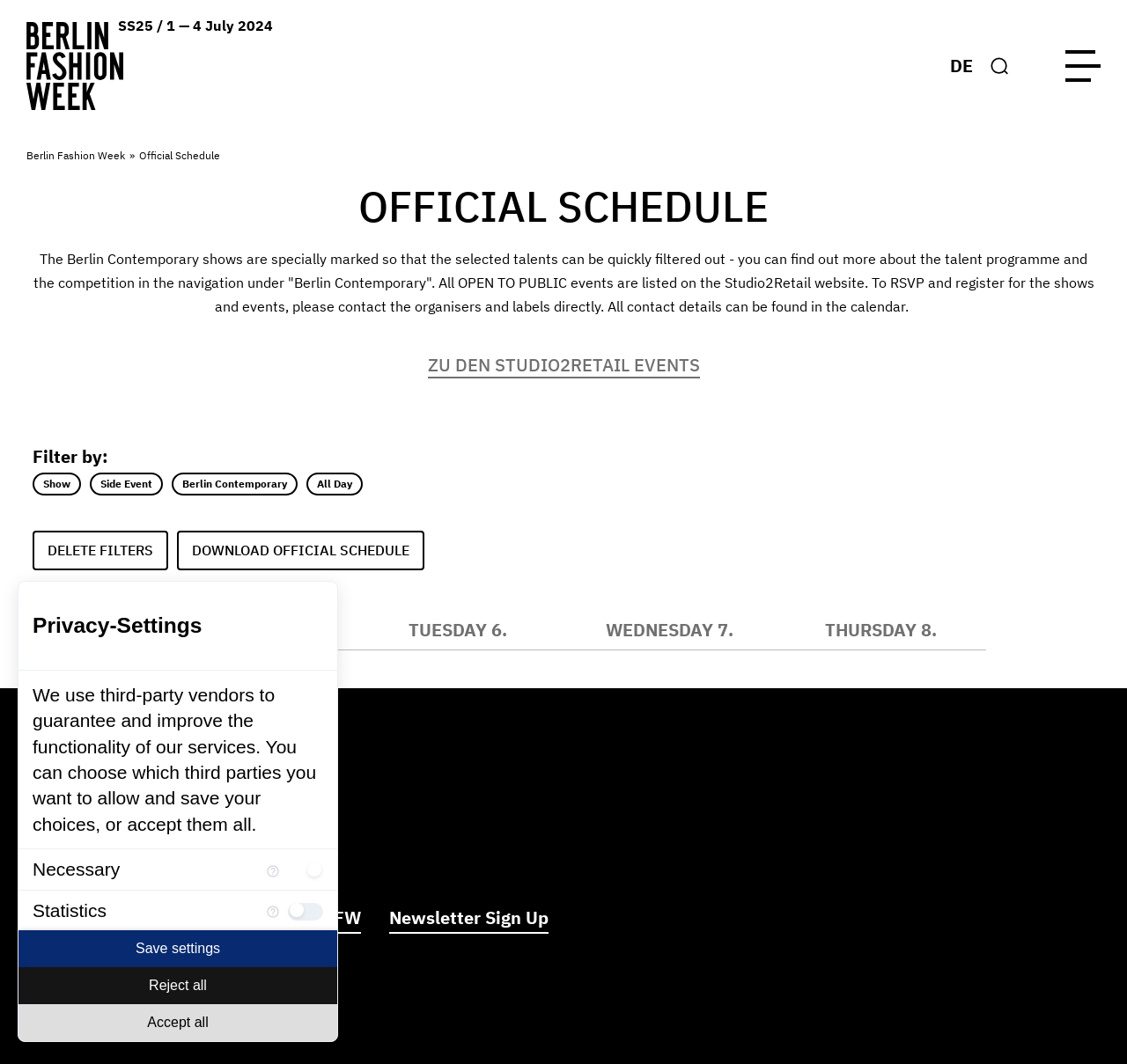Please identify the bounding box coordinates of the clickable area that will fulfill the following instruction: "View Monday 5 events". The coordinates should be in the format of four float numbers between 0 and 1, i.e., [left, top, right, bottom].

[0.125, 0.574, 0.312, 0.611]